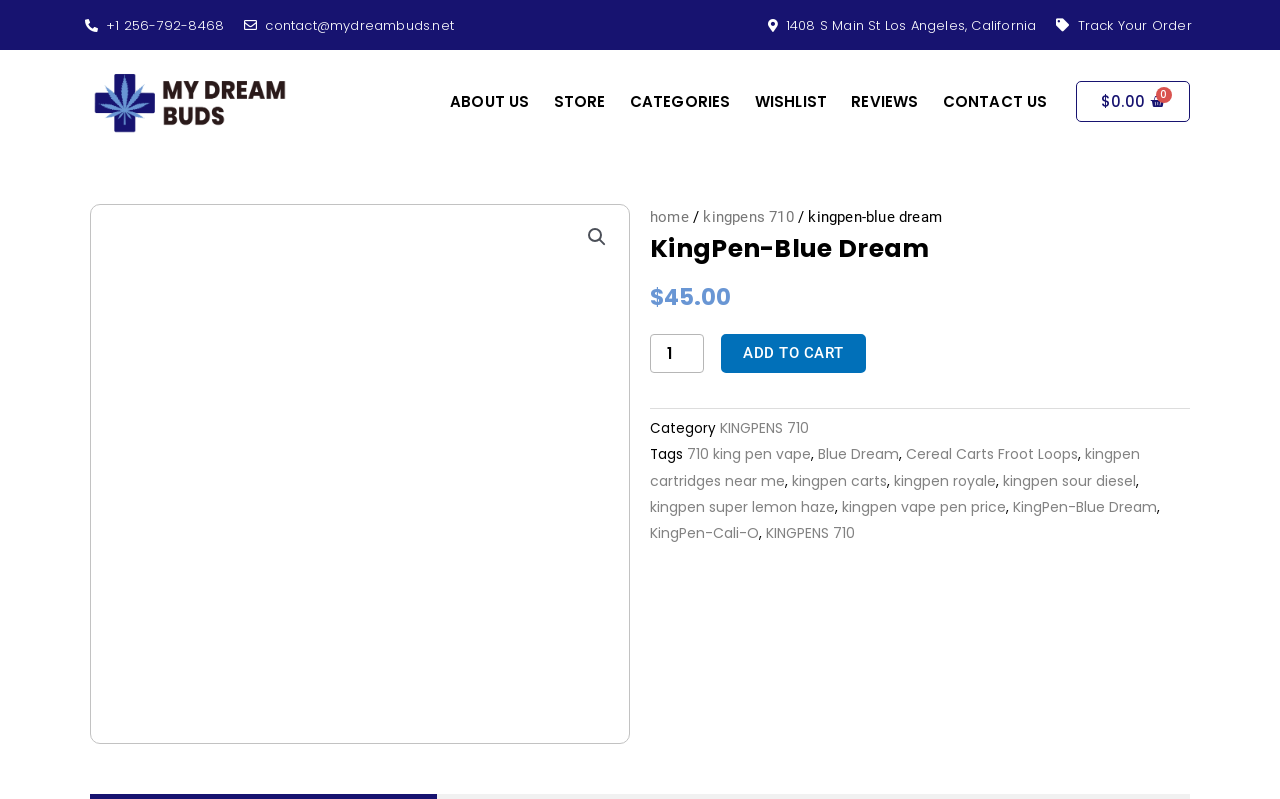What is the current price of the product?
Refer to the image and answer the question using a single word or phrase.

$45.00